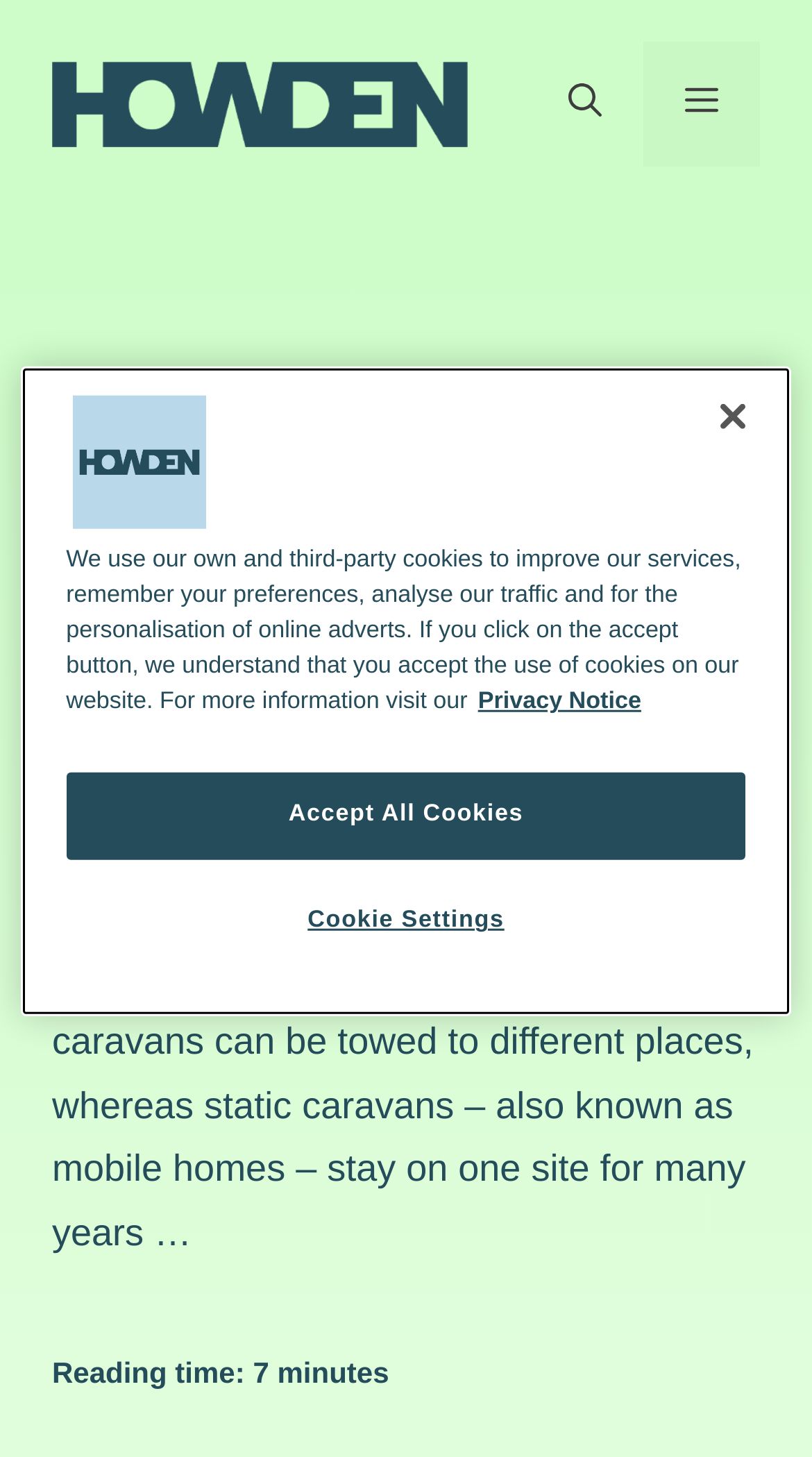Using the description "Best Hookup Site", predict the bounding box of the relevant HTML element.

None